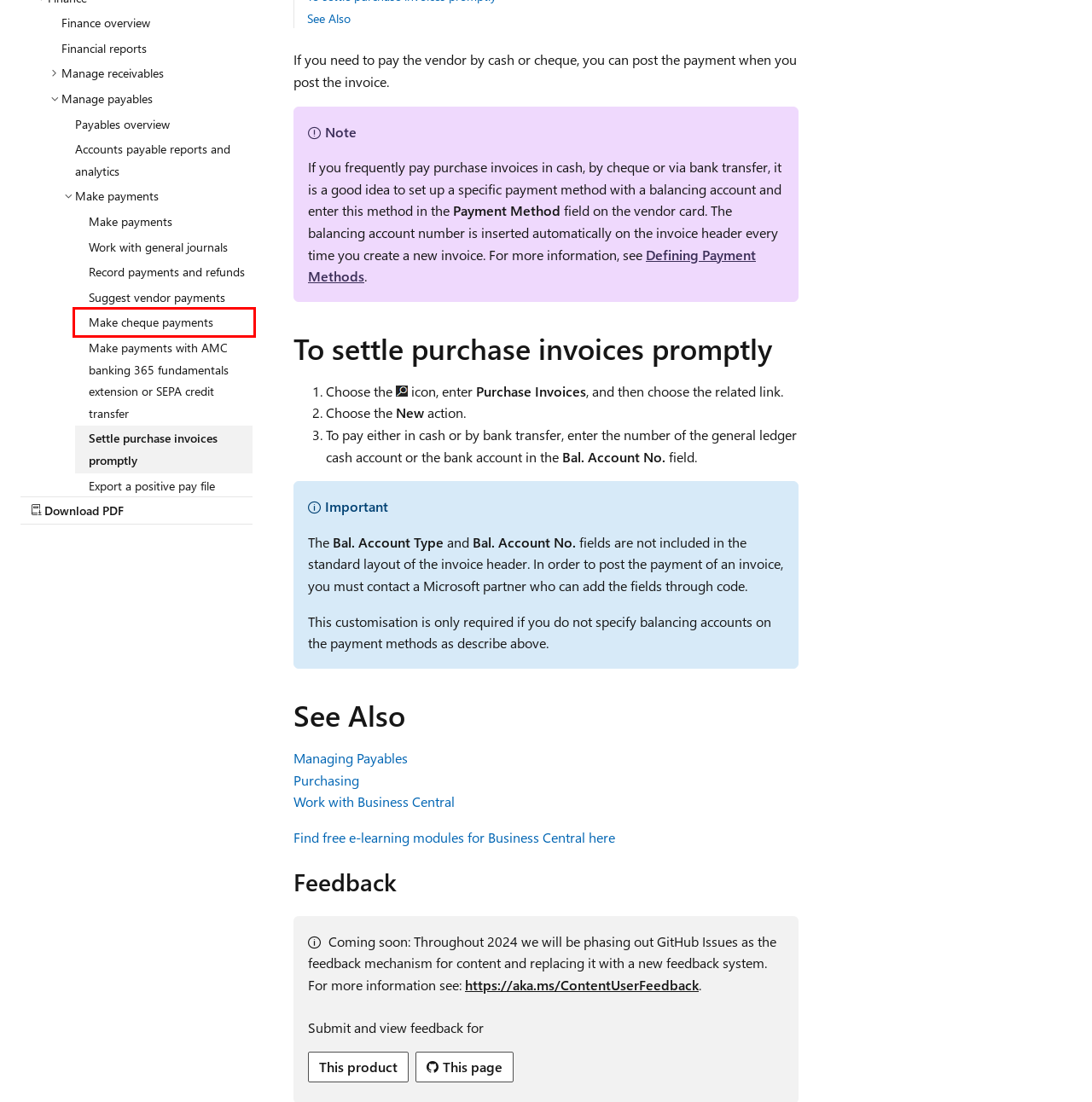Examine the screenshot of a webpage featuring a red bounding box and identify the best matching webpage description for the new page that results from clicking the element within the box. Here are the options:
A. Payment Tolerance and Payment Discount Tolerance - Business Central | Microsoft Learn
B. Block Vendors - Business Central | Microsoft Learn
C. Issue, print, cancel, and void cheques - Business Central | Microsoft Learn
D. Collect Outstanding Balances - Business Central | Microsoft Learn
E. SEPA Direct Debit in Business Central - Business Central | Microsoft Learn
F. Predict Late Payments for Sales Documents - Business Central | Microsoft Learn
G. Assign Item Charges to Sales and Purchases (contains video) - Business Central | Microsoft Learn
H. Working with general journals to post directly to G/L - Business Central | Microsoft Learn

C